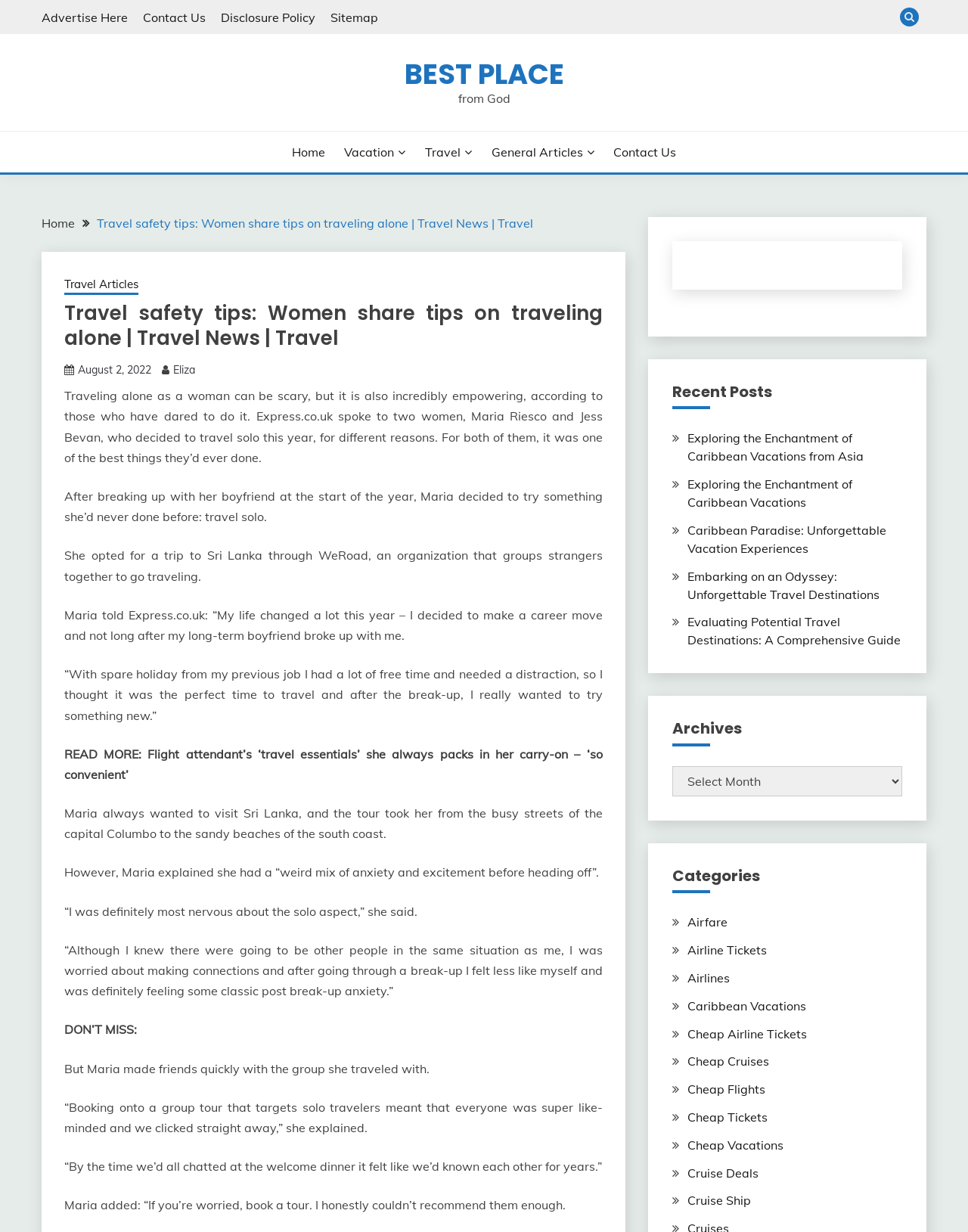Please identify the bounding box coordinates of the element that needs to be clicked to execute the following command: "Click on 'Travel Articles'". Provide the bounding box using four float numbers between 0 and 1, formatted as [left, top, right, bottom].

[0.066, 0.224, 0.143, 0.24]